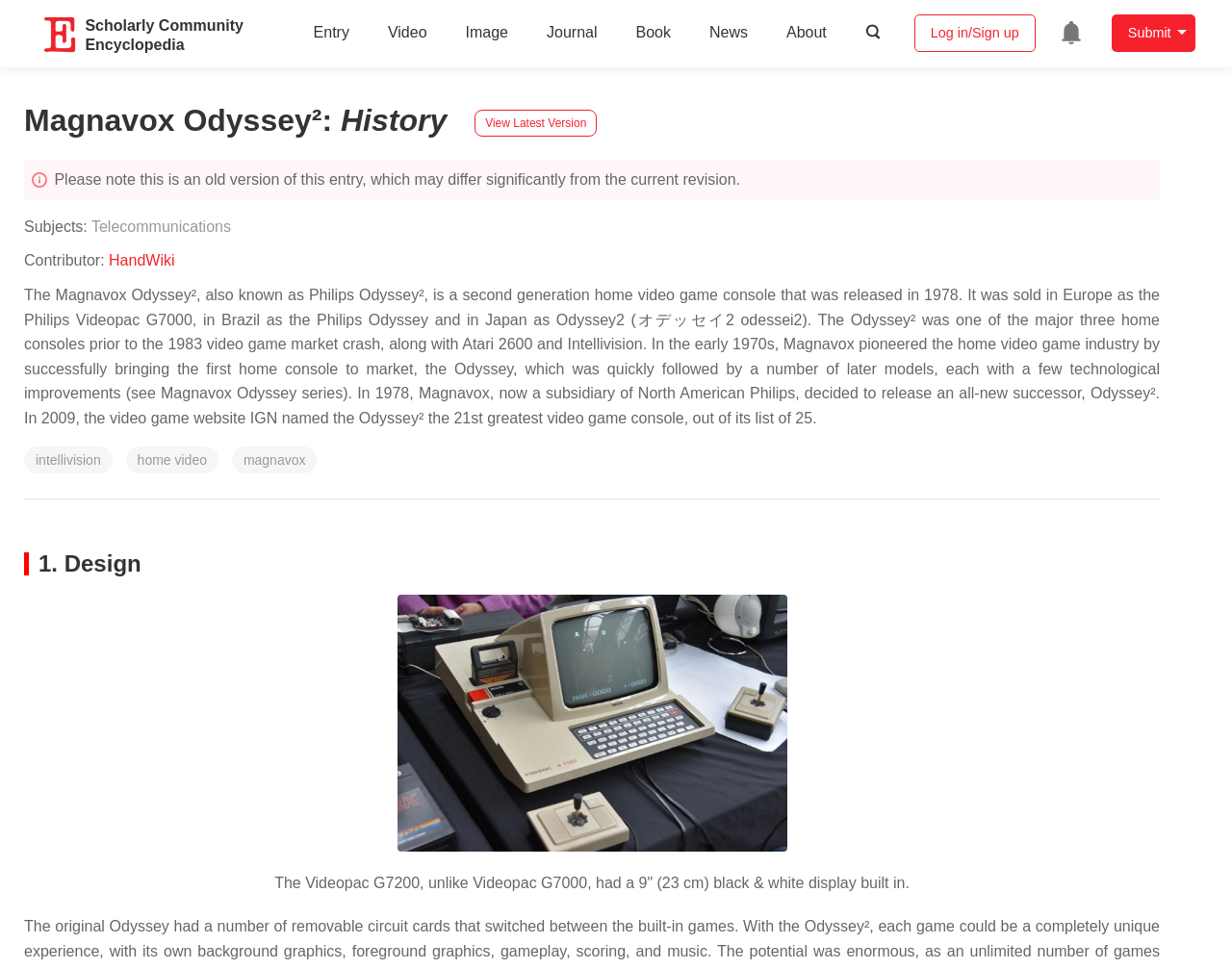Illustrate the webpage's structure and main components comprehensively.

The webpage is an encyclopedia entry about the Magnavox Odyssey², a second-generation home video game console released in 1978. At the top of the page, there is a logo and a link to the encyclopedia's main page, followed by a navigation menu with links to various sections such as "Entry", "Video", "Image", "Journal", "Book", "News", and "About".

Below the navigation menu, there is a search bar with a button to submit the search query. Next to the search bar, there is a menu with options to log in or sign up, as well as a "Submit" button.

The main content of the page is divided into sections. The first section displays the title "Magnavox Odyssey²" and a brief history of the console. Below this section, there is a link to view the latest version of the entry.

The next section is a warning message stating that this is an old version of the entry, which may differ significantly from the current revision. Following this message, there are sections displaying the subjects and contributors of the entry.

The main article about the Magnavox Odyssey² is a lengthy text that provides detailed information about the console's history, design, and features. The text is accompanied by an image, which is likely a picture of the console.

Throughout the page, there are several links to related topics, such as "Telecommunications" and "Intellivision". The page also includes a heading "1. Design" and a section with a description of the Videopac G7200, a variant of the console with a built-in black and white display.